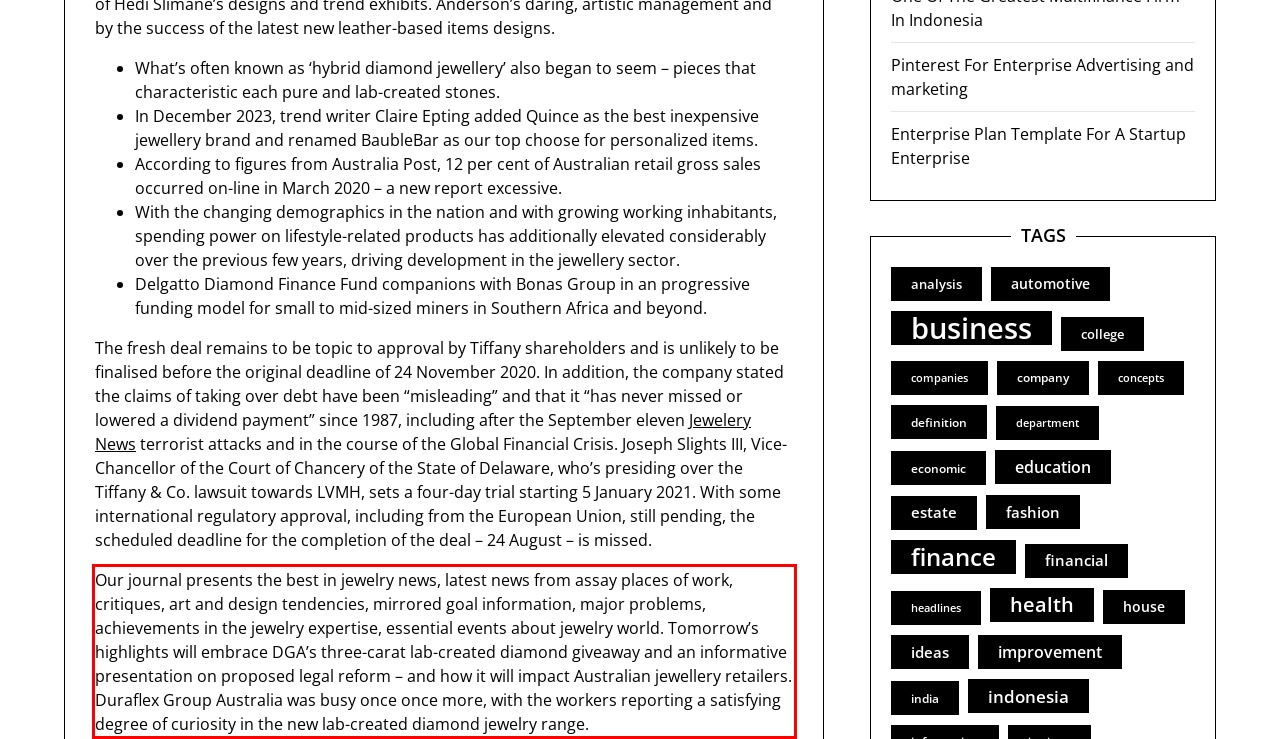Within the screenshot of the webpage, locate the red bounding box and use OCR to identify and provide the text content inside it.

Our journal presents the best in jewelry news, latest news from assay places of work, critiques, art and design tendencies, mirrored goal information, major problems, achievements in the jewelry expertise, essential events about jewelry world. Tomorrow’s highlights will embrace DGA’s three-carat lab-created diamond giveaway and an informative presentation on proposed legal reform – and how it will impact Australian jewellery retailers. Duraflex Group Australia was busy once once more, with the workers reporting a satisfying degree of curiosity in the new lab-created diamond jewelry range.